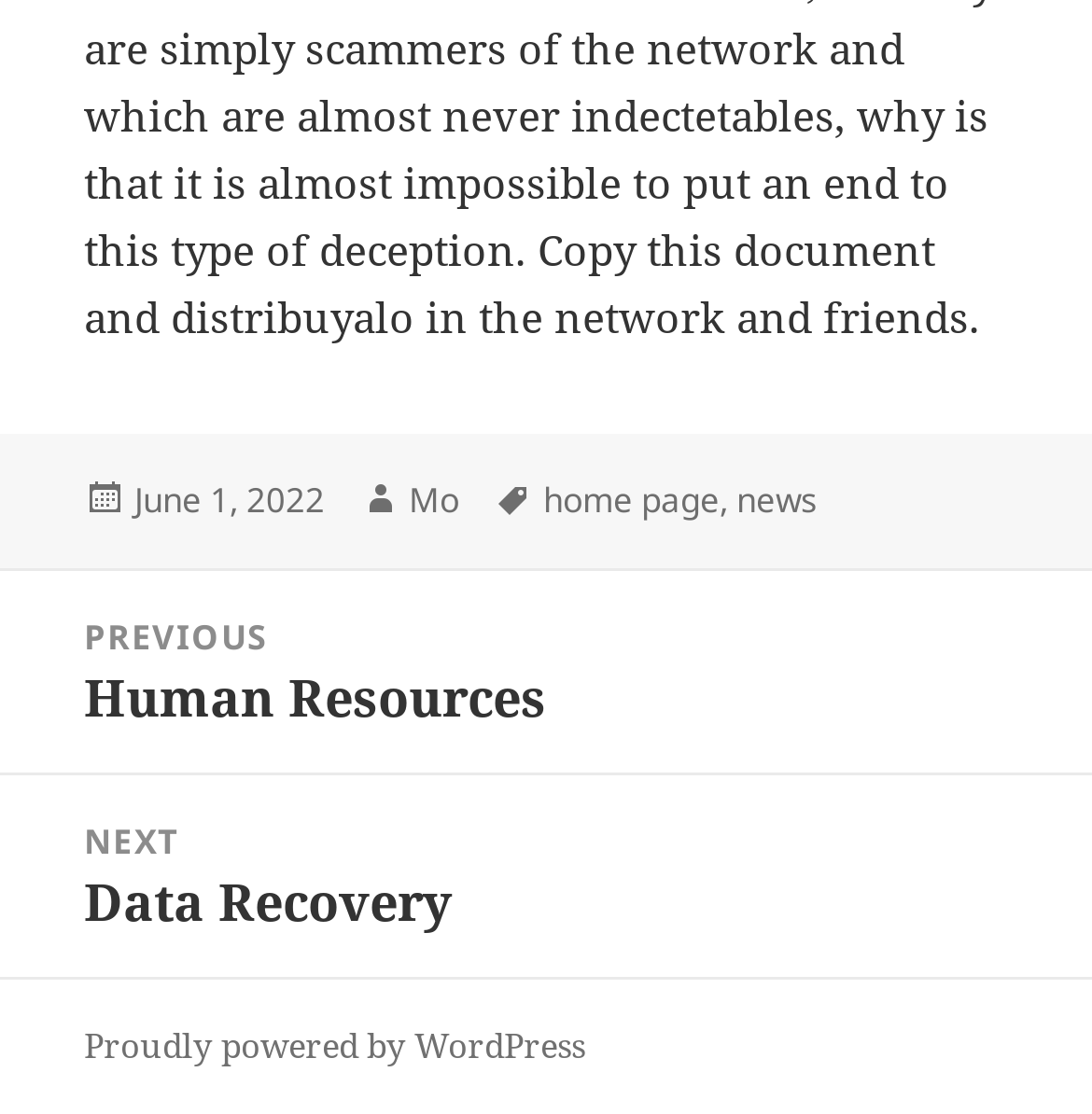Provide your answer in a single word or phrase: 
What platform is the website powered by?

WordPress